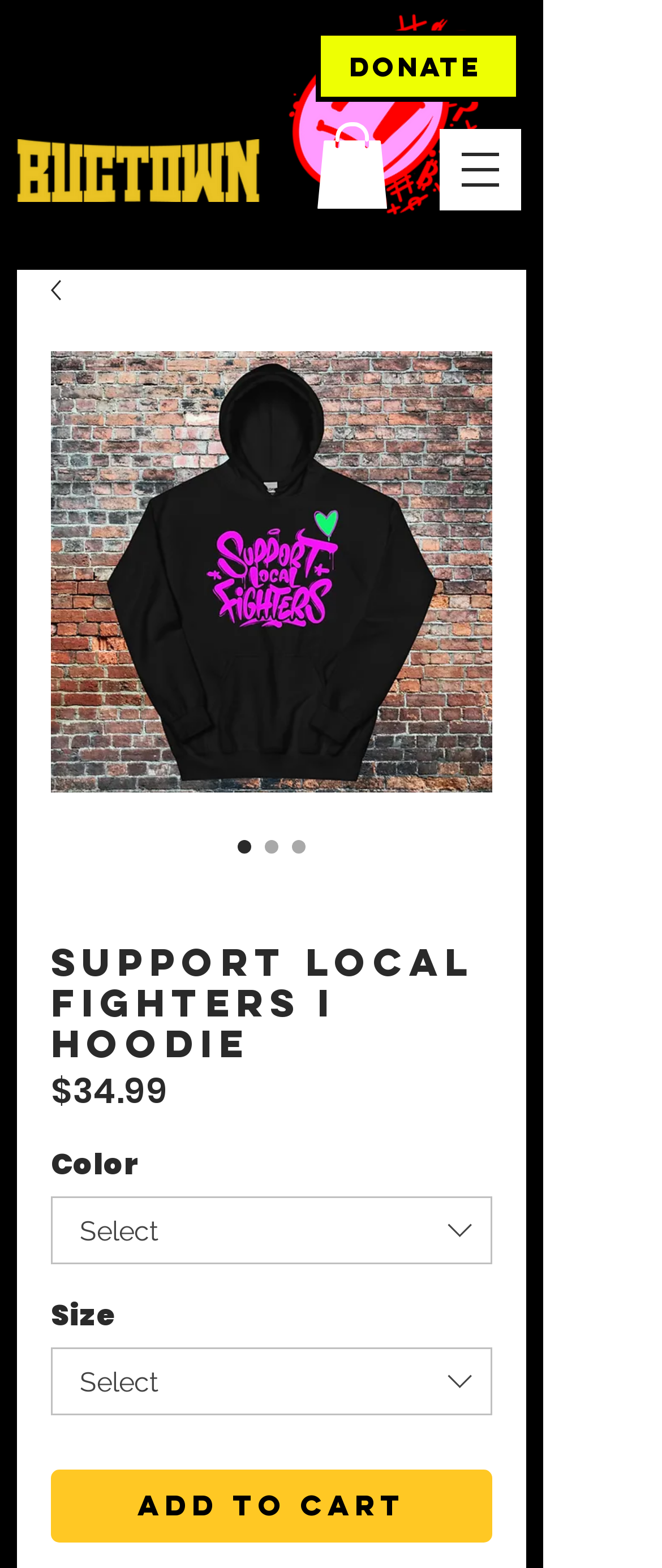Examine the image and give a thorough answer to the following question:
What is the purpose of the button 'Add to Cart'?

I inferred the answer by analyzing the button element with the text 'Add to Cart' and its location near the price and product information, suggesting that its purpose is to add the hoodie to the shopping cart.